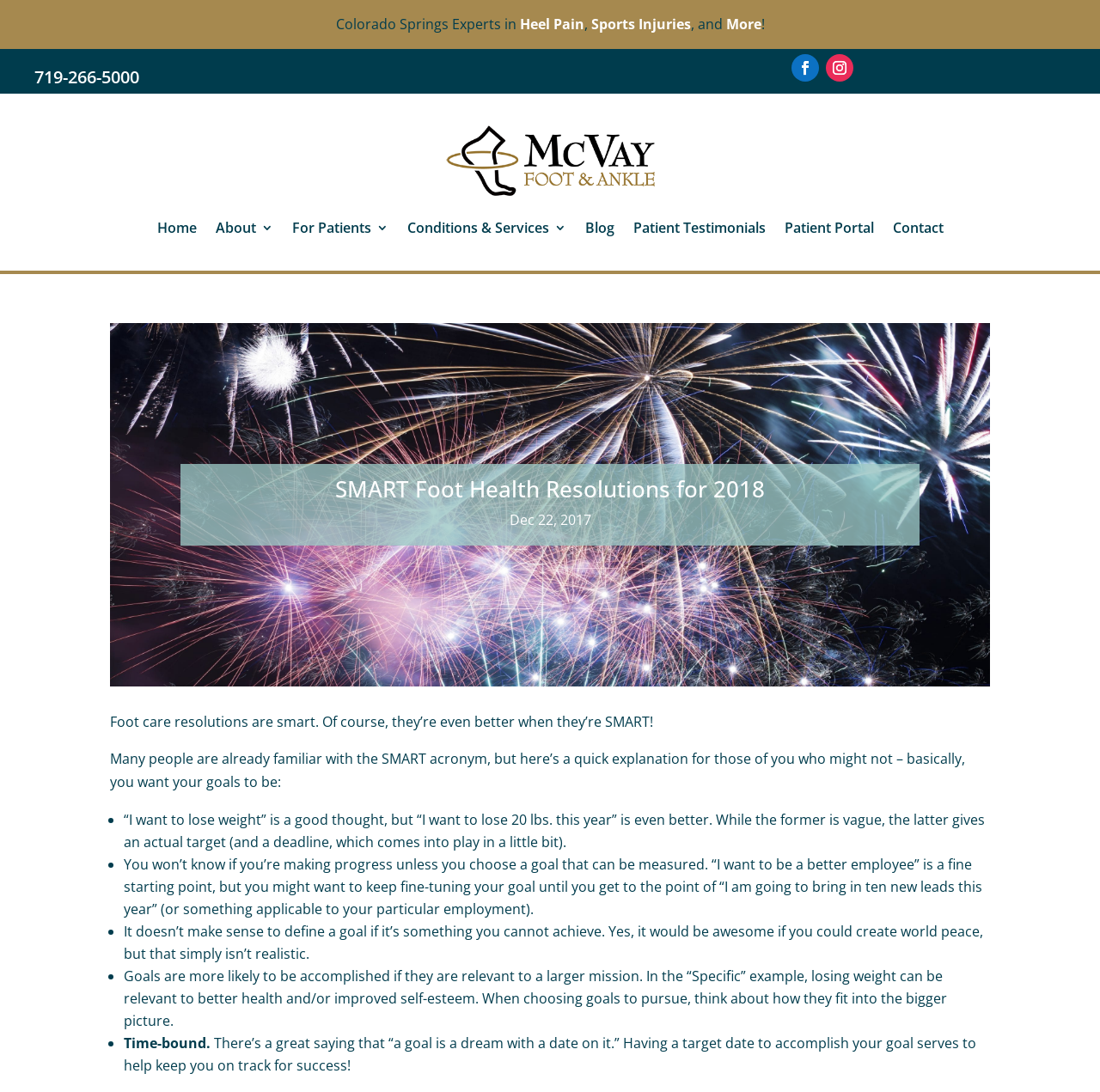Determine the bounding box coordinates of the region I should click to achieve the following instruction: "Go to Babyjoy homepage". Ensure the bounding box coordinates are four float numbers between 0 and 1, i.e., [left, top, right, bottom].

None